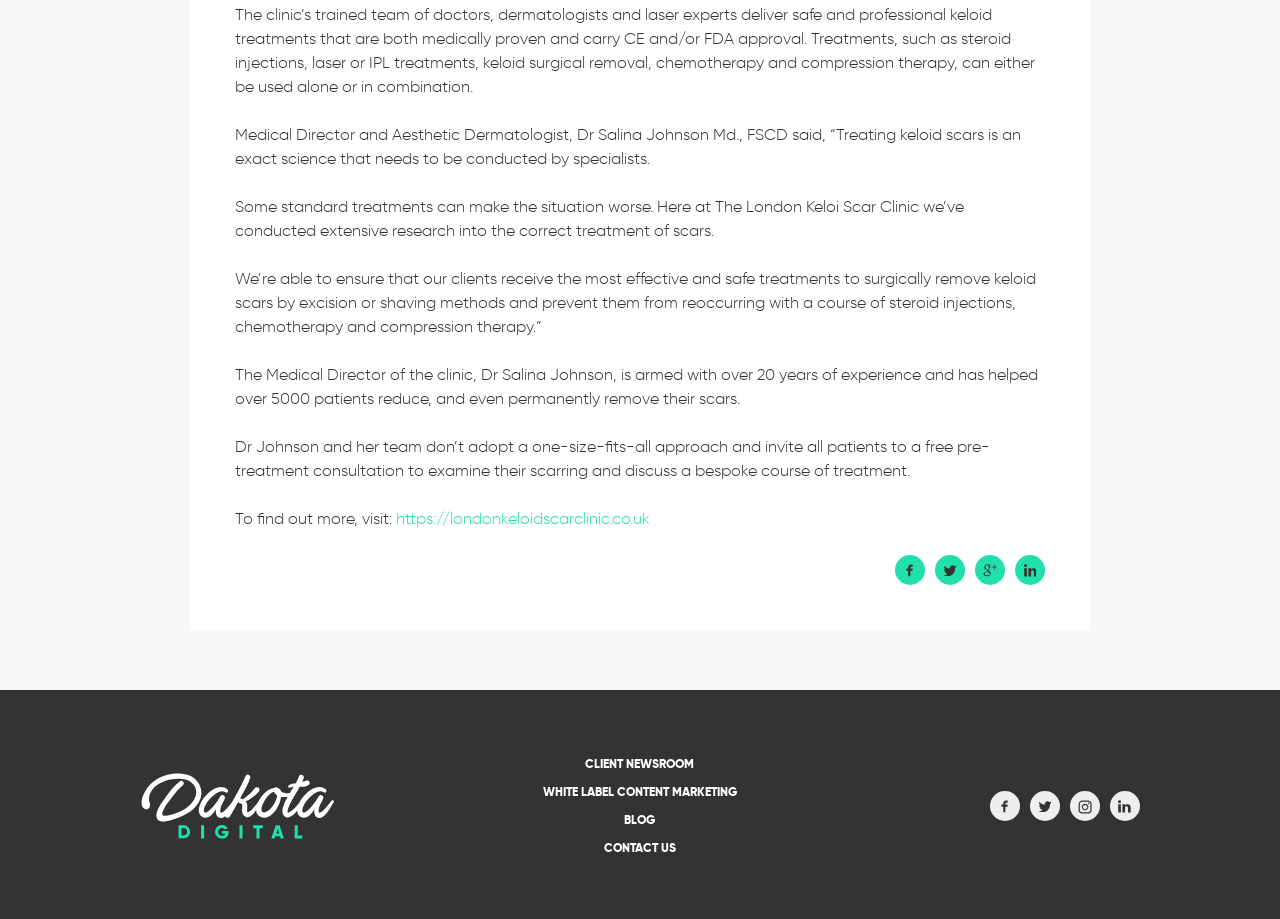Locate the bounding box coordinates for the element described below: "White Label Content Marketing". The coordinates must be four float values between 0 and 1, formatted as [left, top, right, bottom].

[0.375, 0.847, 0.625, 0.877]